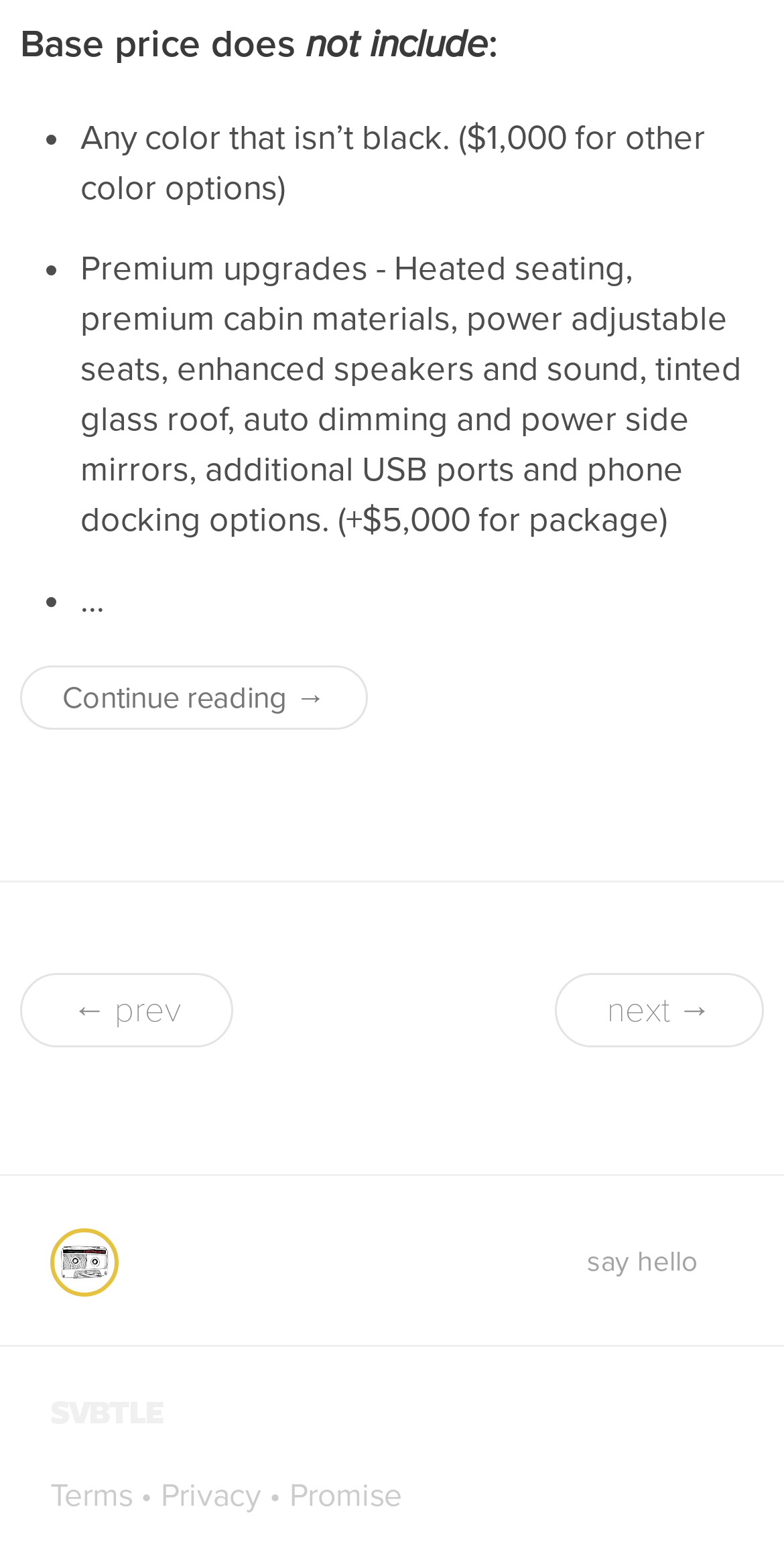How many figures are present on the webpage?
Using the details from the image, give an elaborate explanation to answer the question.

The webpage has two figures, one containing the link 'Svbtle' and the other containing the link 'SVBTLE'. These figures are likely logos or icons.